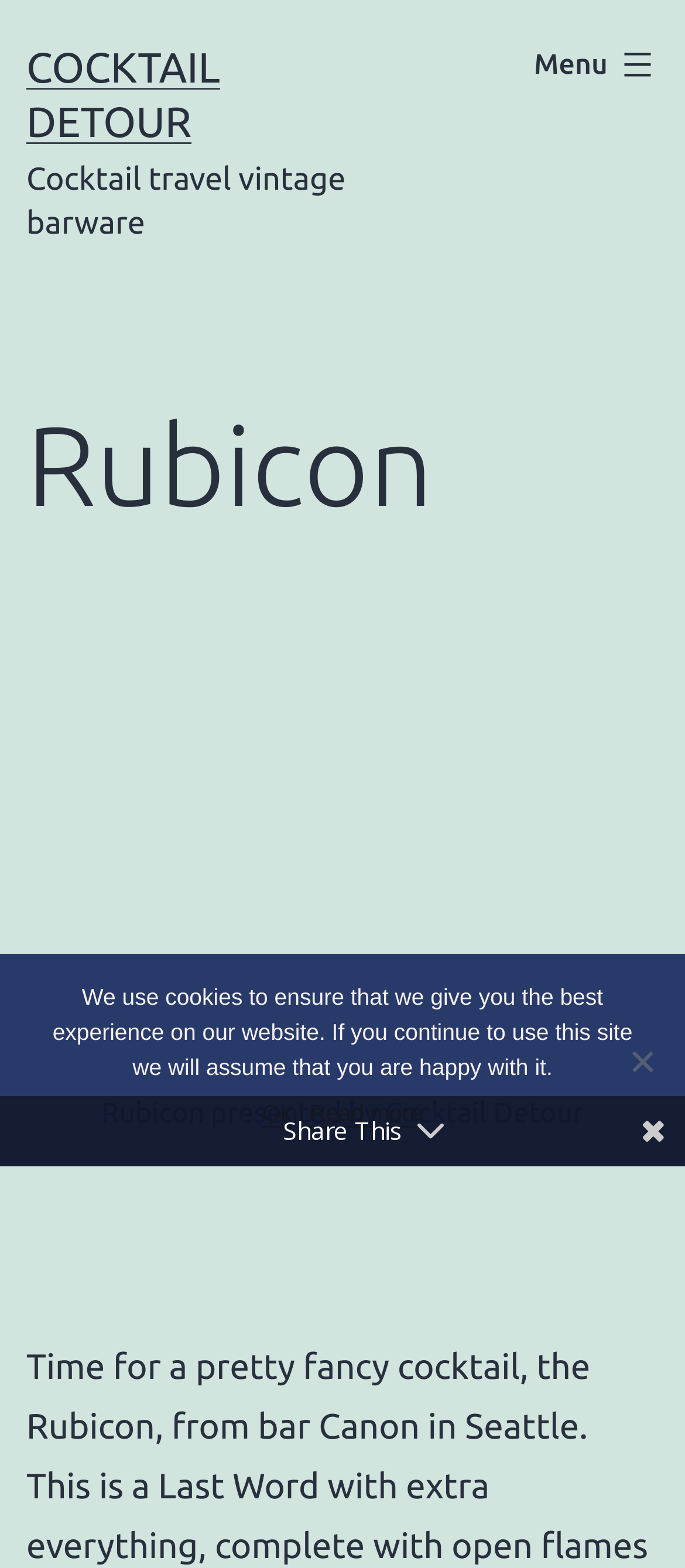What is the name of the cocktail?
Look at the screenshot and respond with a single word or phrase.

Rubicon